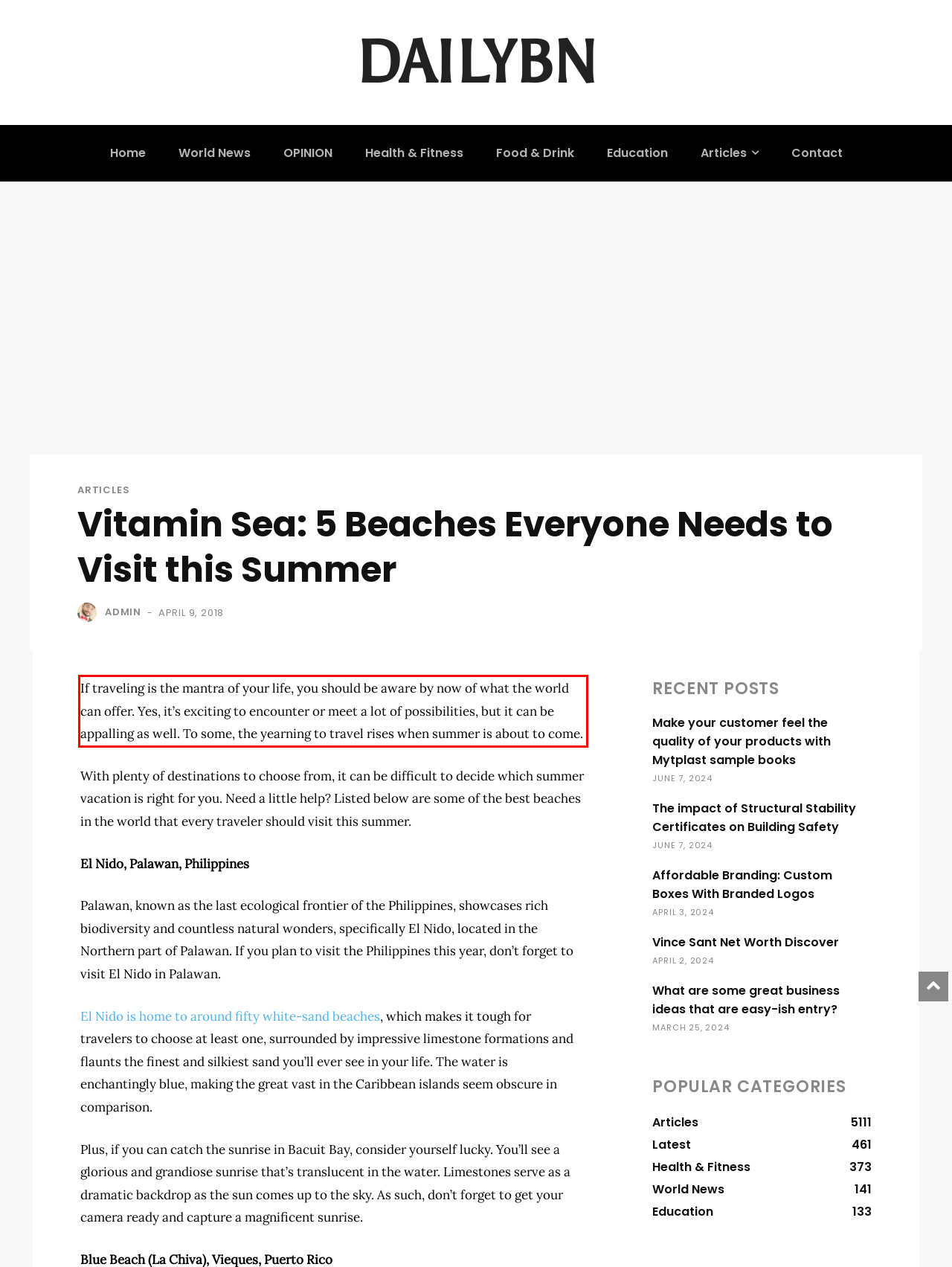From the given screenshot of a webpage, identify the red bounding box and extract the text content within it.

If traveling is the mantra of your life, you should be aware by now of what the world can offer. Yes, it’s exciting to encounter or meet a lot of possibilities, but it can be appalling as well. To some, the yearning to travel rises when summer is about to come.